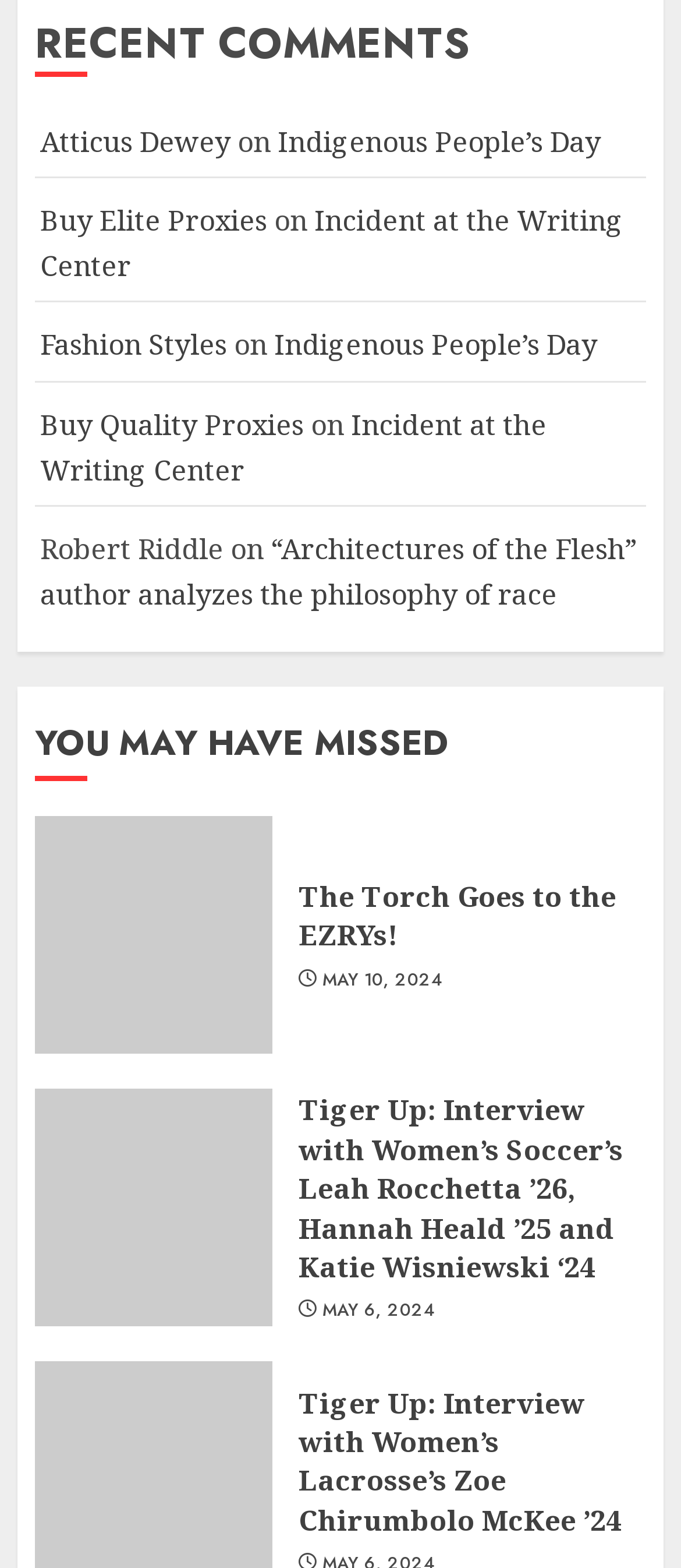Please answer the following question using a single word or phrase: 
Who is interviewed in the article 'Tiger Up: Interview with Women’s Soccer’s Leah Rocchetta ’26, Hannah Heald ’25 and Katie Wisniewski ‘24'?

Leah Rocchetta, Hannah Heald, Katie Wisniewski